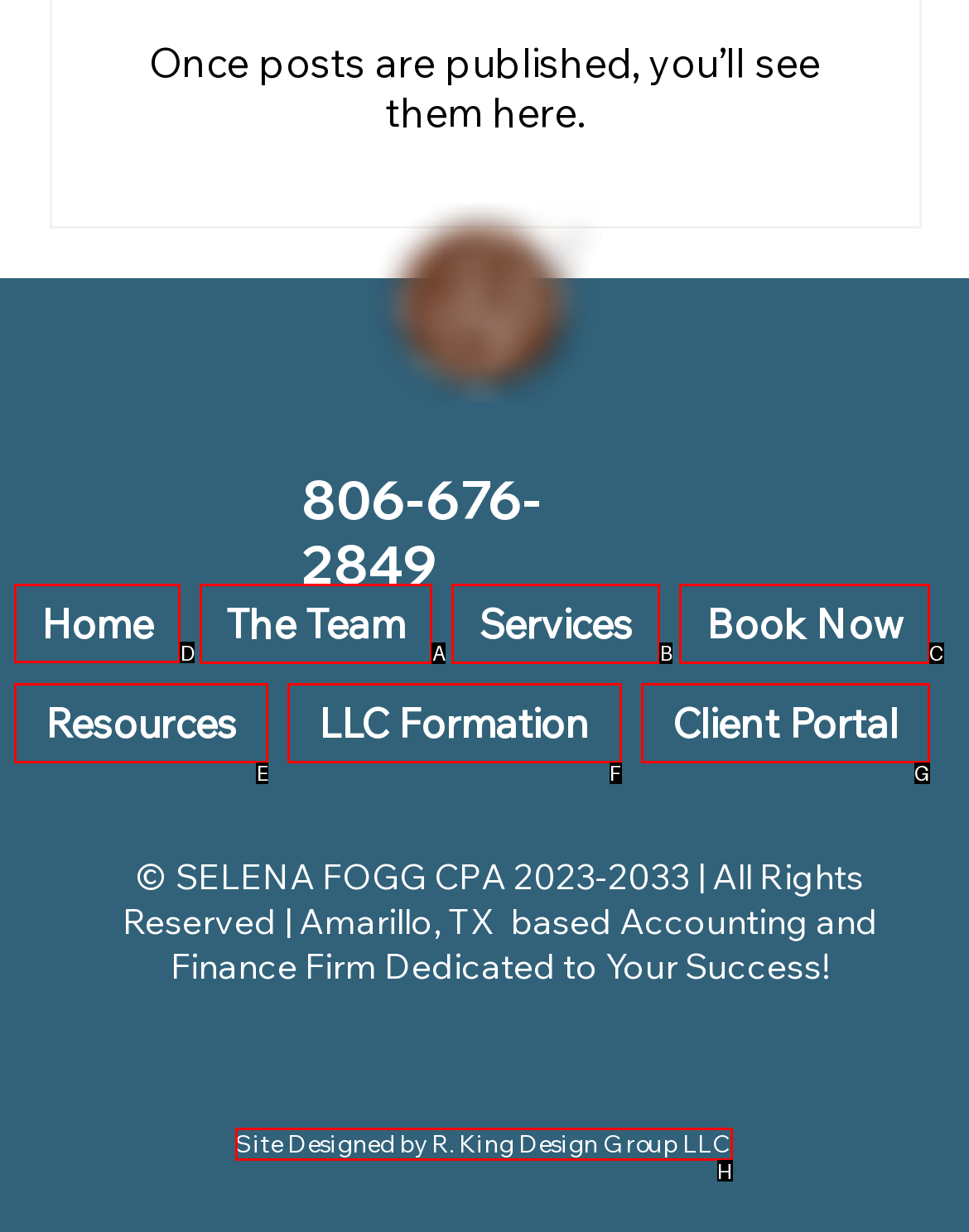Determine the HTML element to click for the instruction: click the Home link.
Answer with the letter corresponding to the correct choice from the provided options.

D